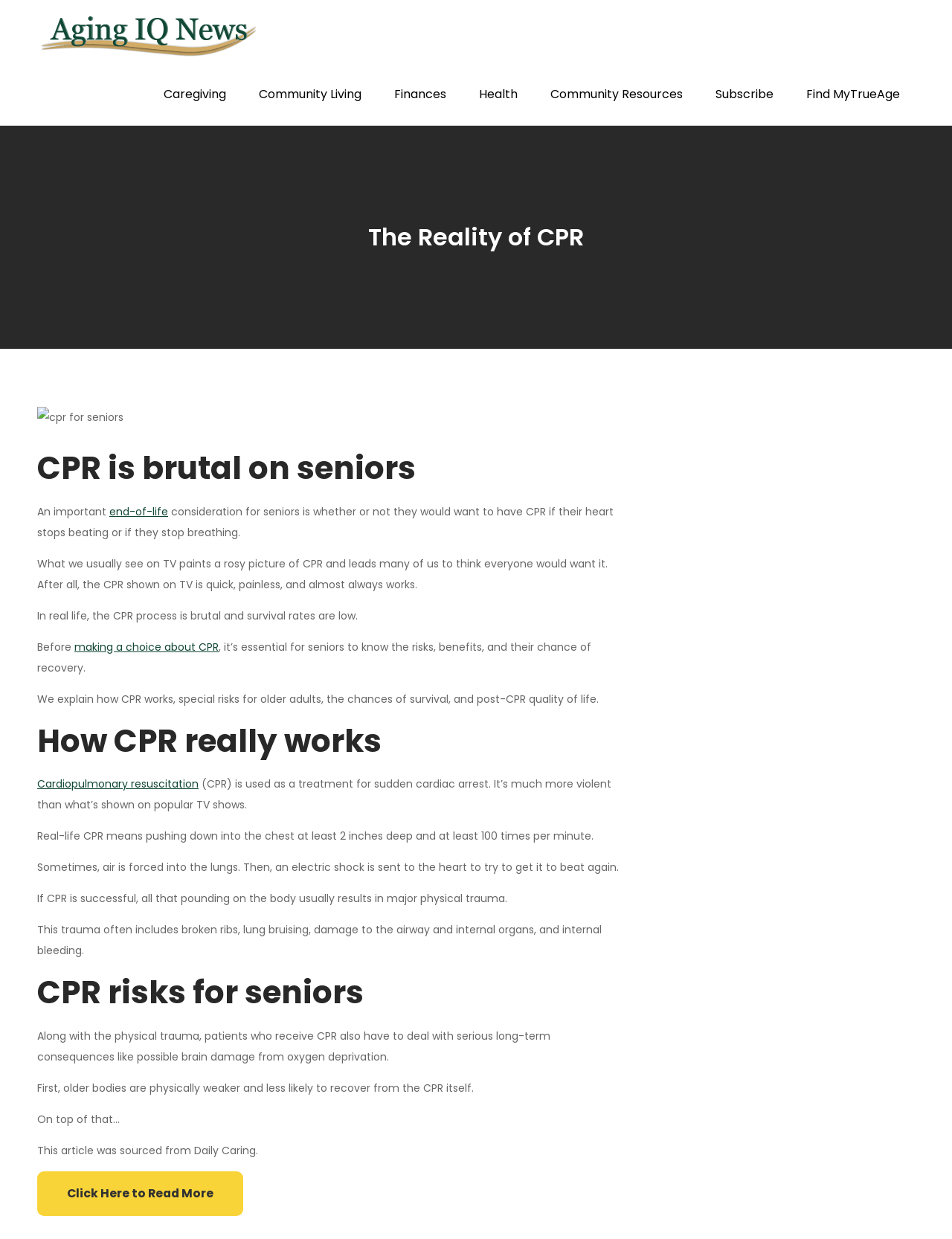Please locate the bounding box coordinates of the element that needs to be clicked to achieve the following instruction: "Click on the 'Subscribe' link". The coordinates should be four float numbers between 0 and 1, i.e., [left, top, right, bottom].

[0.736, 0.051, 0.828, 0.101]